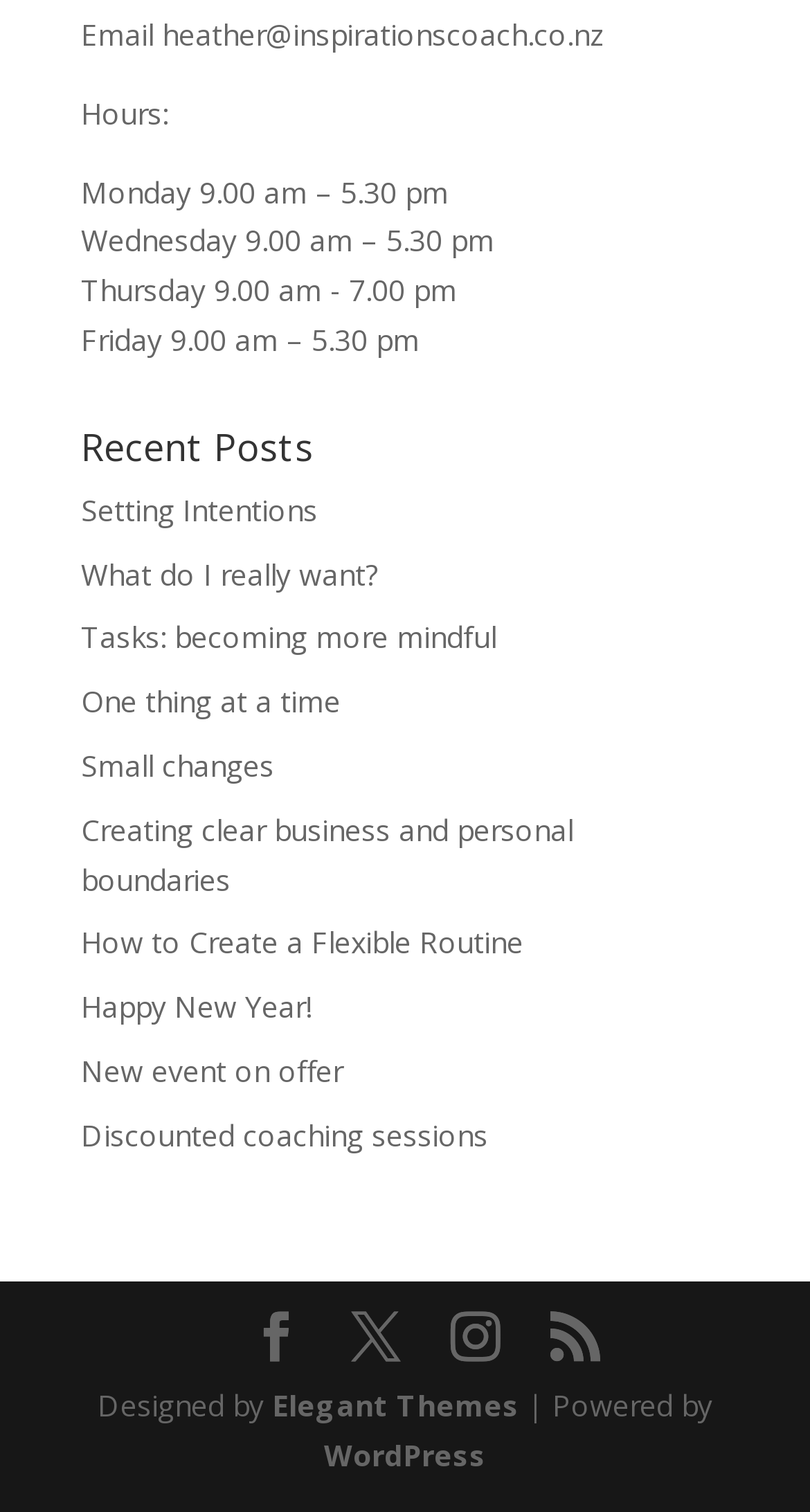Find the bounding box coordinates for the element that must be clicked to complete the instruction: "Read the post 'Setting Intentions'". The coordinates should be four float numbers between 0 and 1, indicated as [left, top, right, bottom].

[0.1, 0.324, 0.392, 0.35]